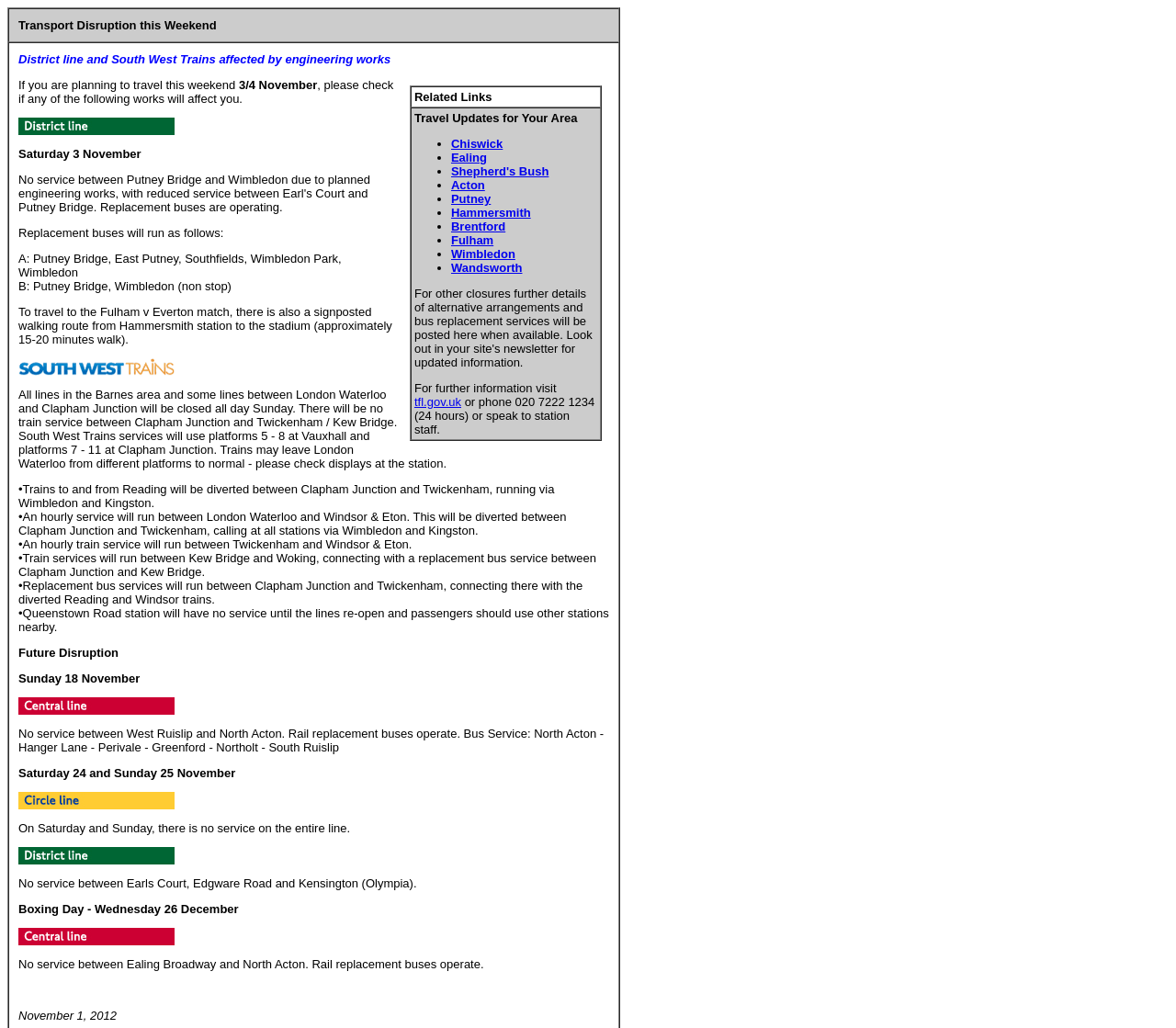Locate the bounding box coordinates of the element you need to click to accomplish the task described by this instruction: "Get information about Fulham v Everton match".

[0.016, 0.297, 0.333, 0.337]